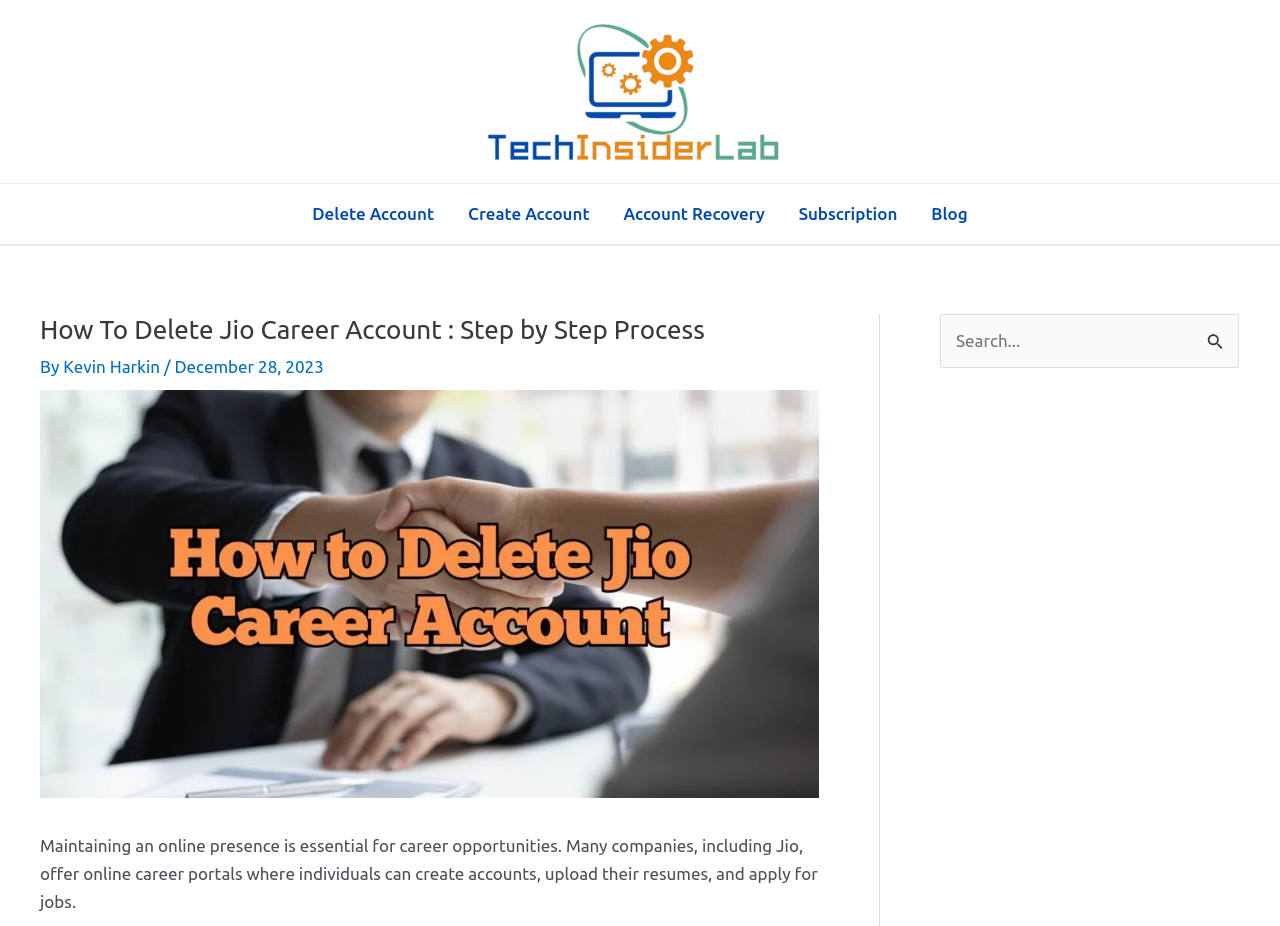What is the purpose of the search box?
Kindly offer a comprehensive and detailed response to the question.

I determined the purpose of the search box by looking at the text next to it, which says 'Search for:', and the presence of a search button, which suggests that users can input keywords to search for content on the website.